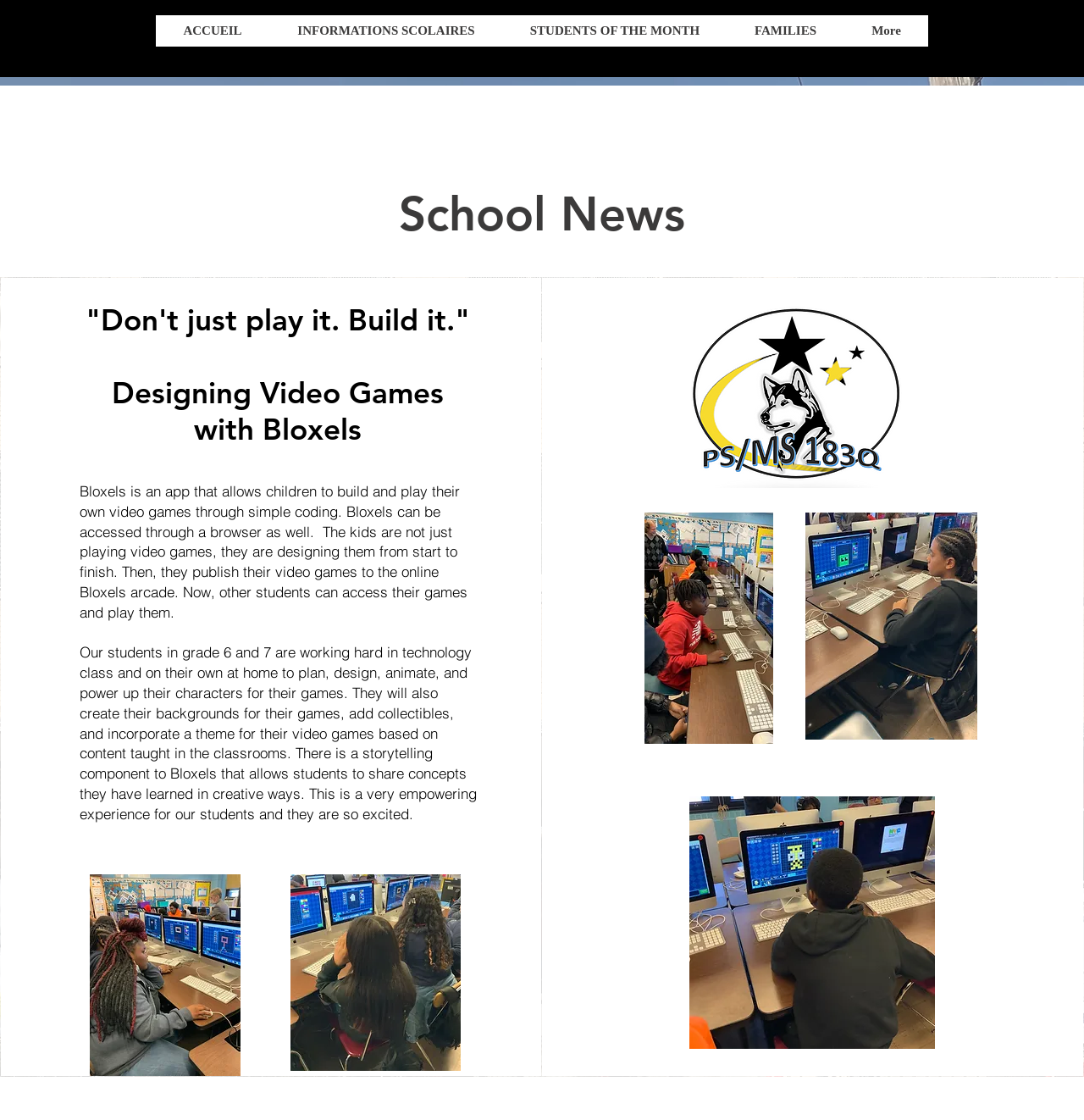Provide a one-word or one-phrase answer to the question:
What are students in grade 6 and 7 doing in technology class?

Designing video games